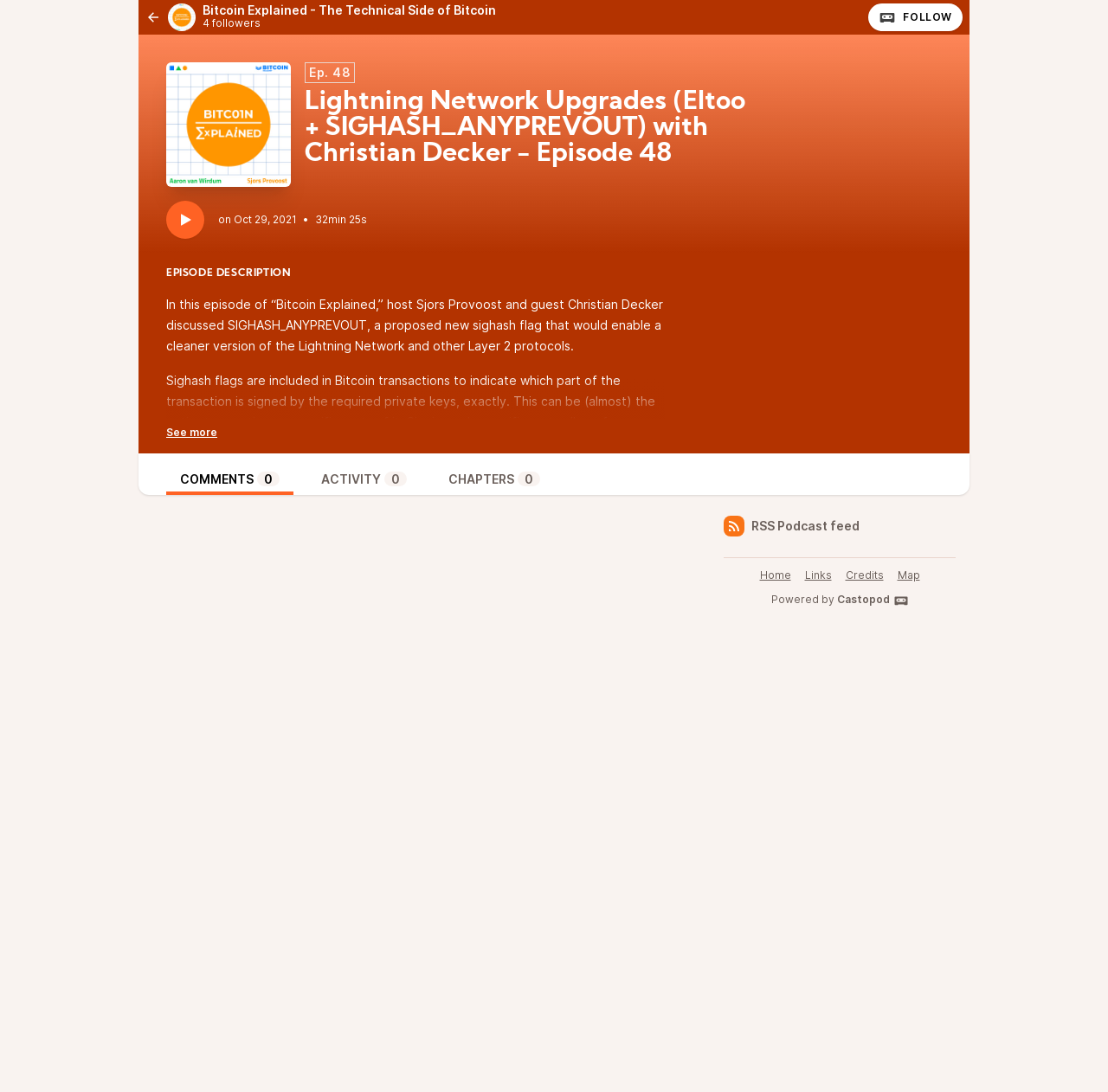Identify the bounding box coordinates of the section to be clicked to complete the task described by the following instruction: "Read the episode description". The coordinates should be four float numbers between 0 and 1, formatted as [left, top, right, bottom].

[0.15, 0.272, 0.598, 0.323]